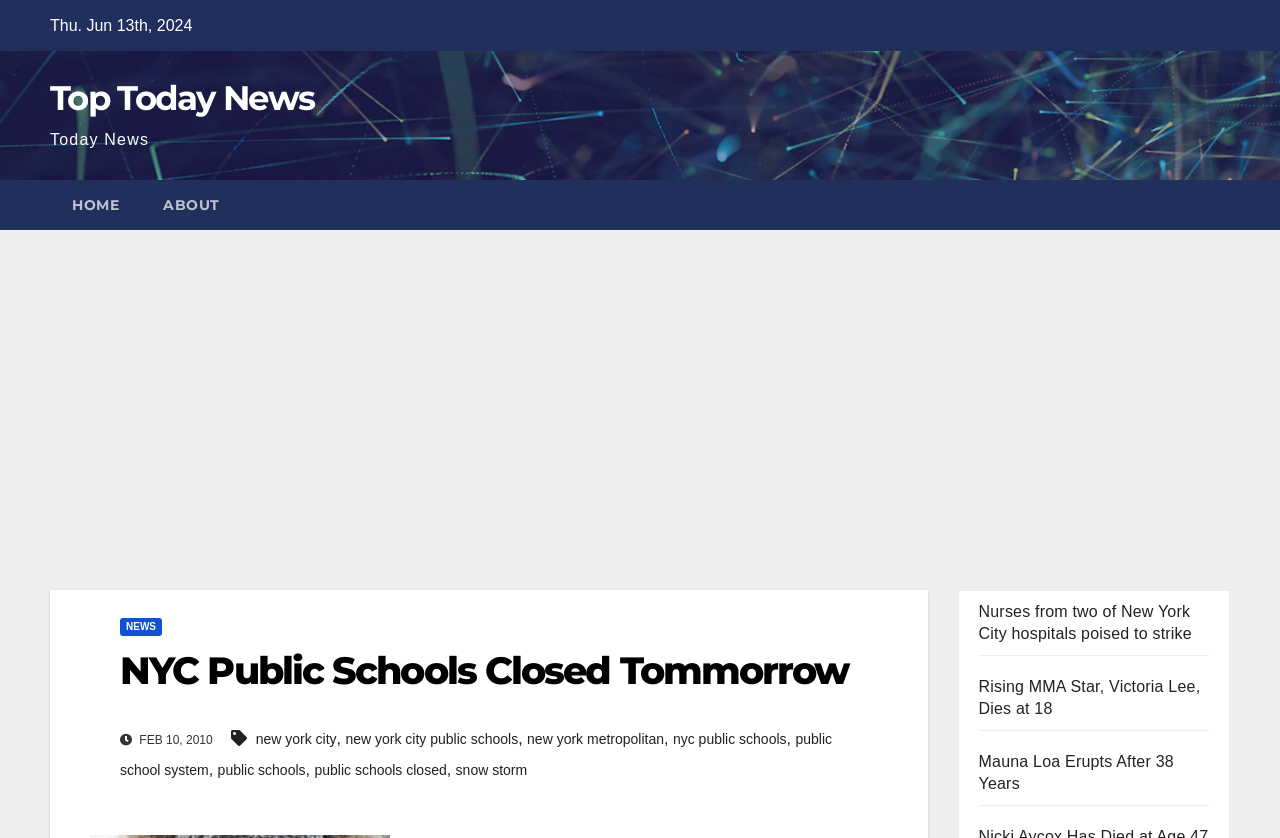Identify the bounding box coordinates of the clickable section necessary to follow the following instruction: "Check out public schools closed". The coordinates should be presented as four float numbers from 0 to 1, i.e., [left, top, right, bottom].

[0.246, 0.91, 0.349, 0.929]